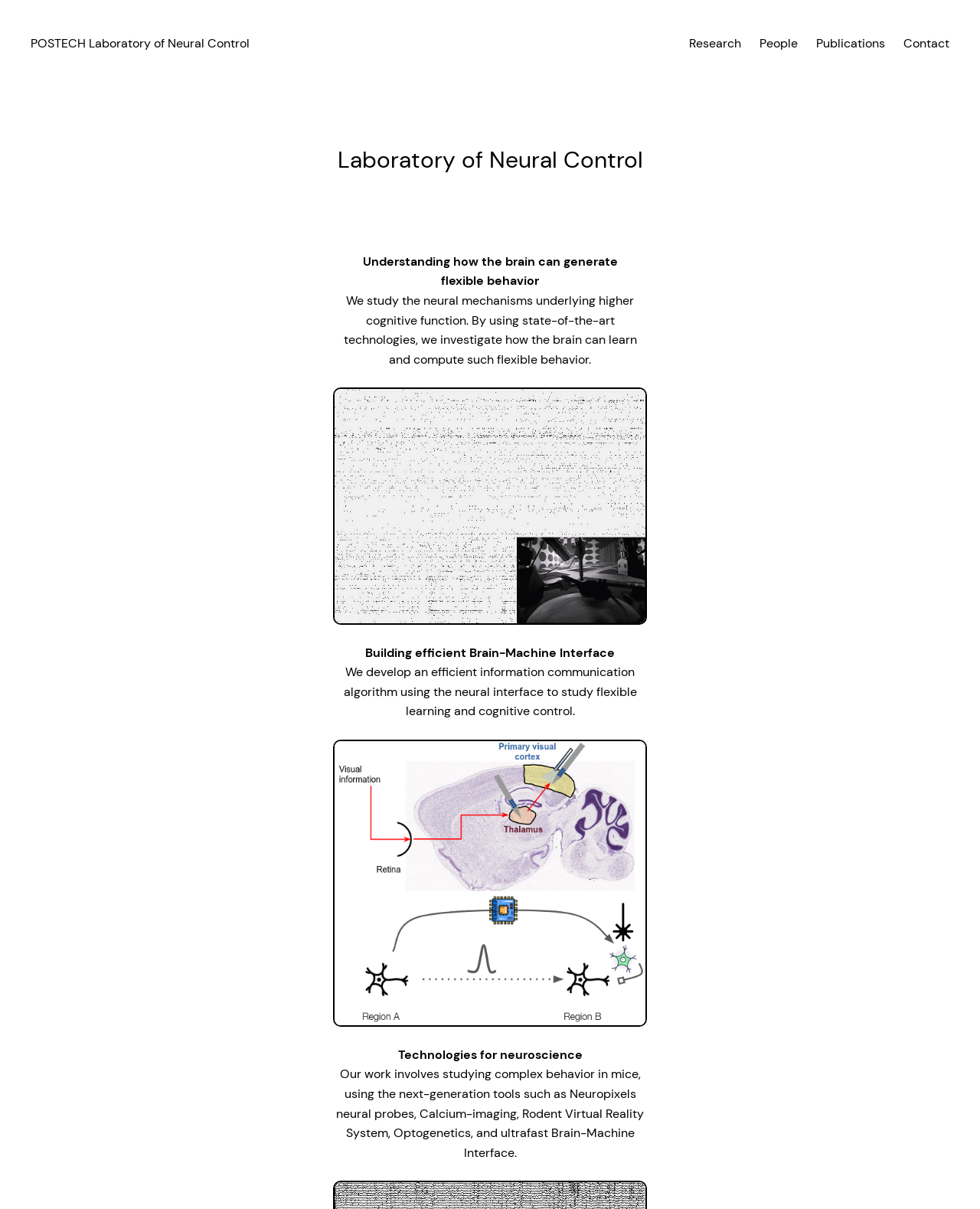What is the main research focus of this laboratory?
Answer with a single word or phrase, using the screenshot for reference.

Neural Control